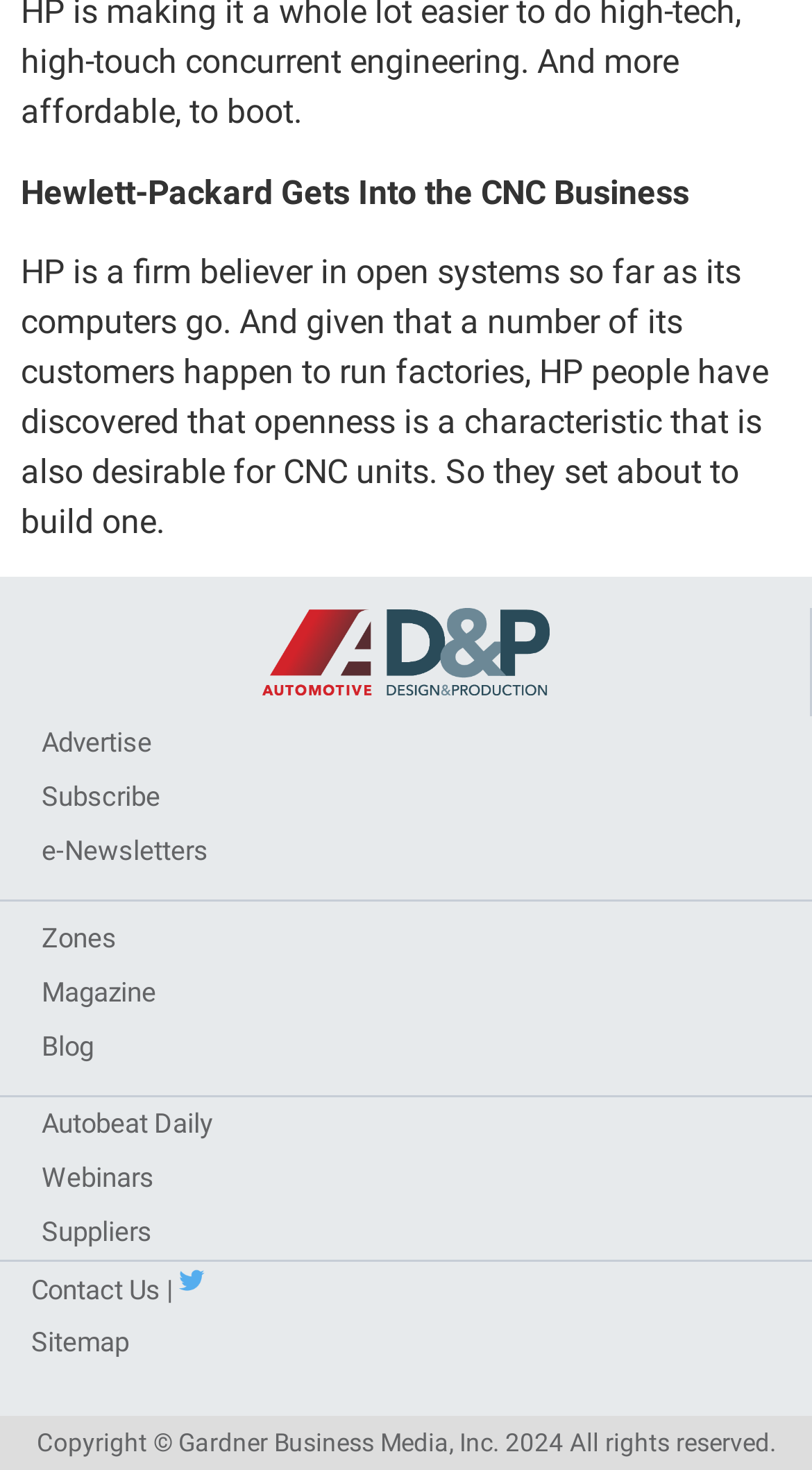Find the bounding box coordinates of the element's region that should be clicked in order to follow the given instruction: "Contact Us". The coordinates should consist of four float numbers between 0 and 1, i.e., [left, top, right, bottom].

[0.038, 0.867, 0.213, 0.888]